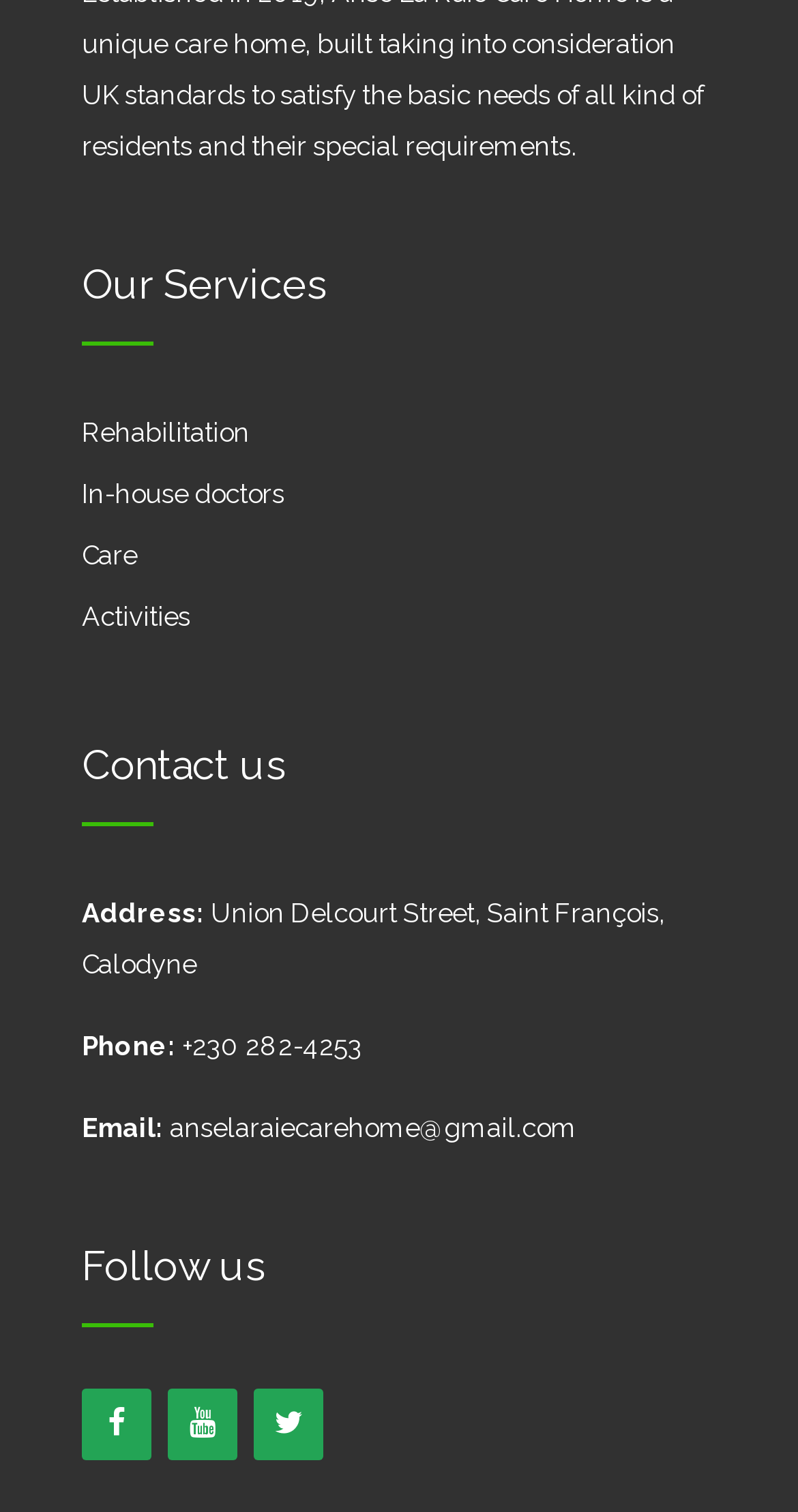Determine the bounding box coordinates for the area that needs to be clicked to fulfill this task: "Explore Activities". The coordinates must be given as four float numbers between 0 and 1, i.e., [left, top, right, bottom].

[0.103, 0.398, 0.238, 0.418]